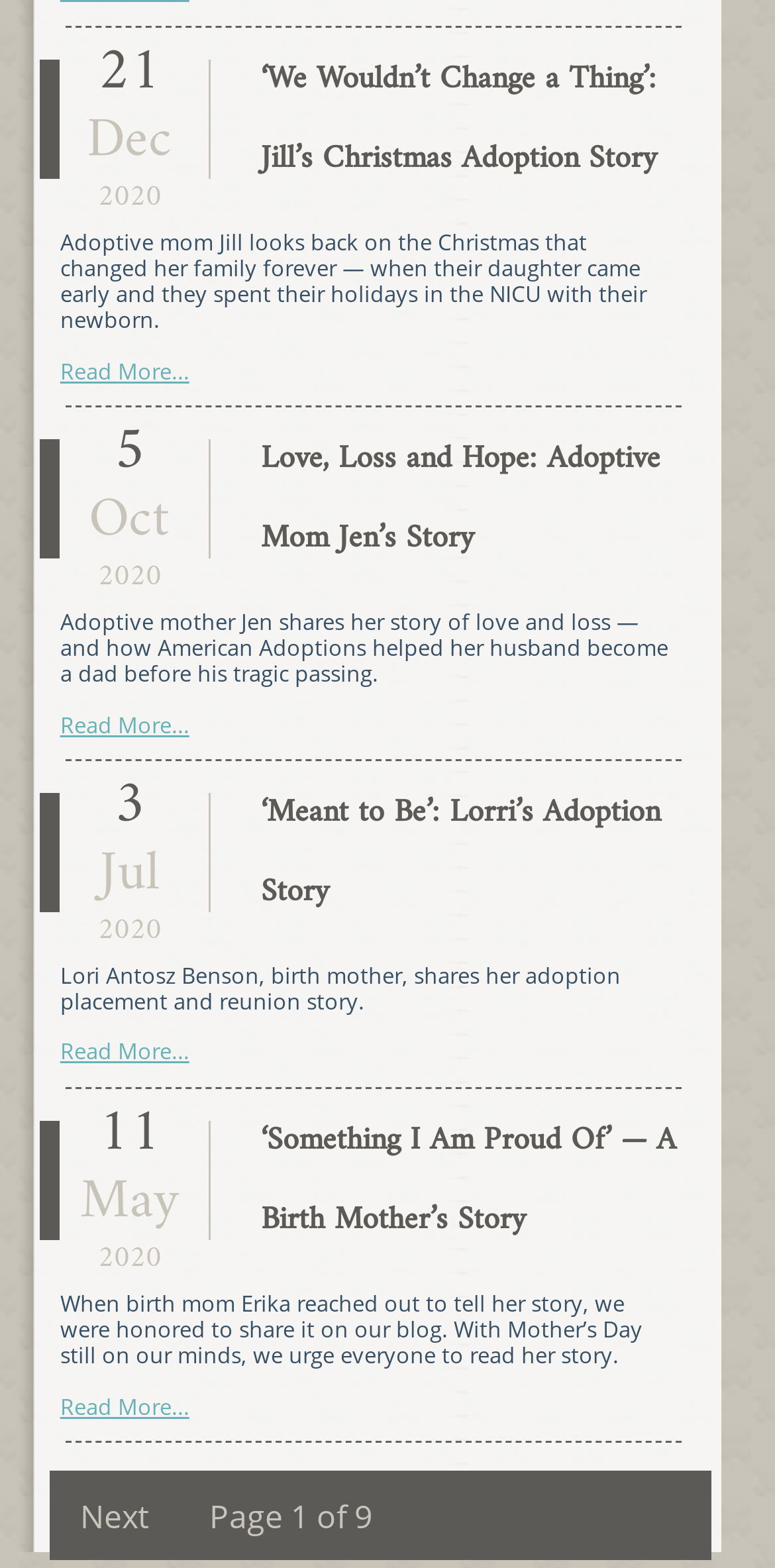Give a one-word or short phrase answer to the question: 
What is the purpose of the 'Next' link at the bottom?

To go to the next page